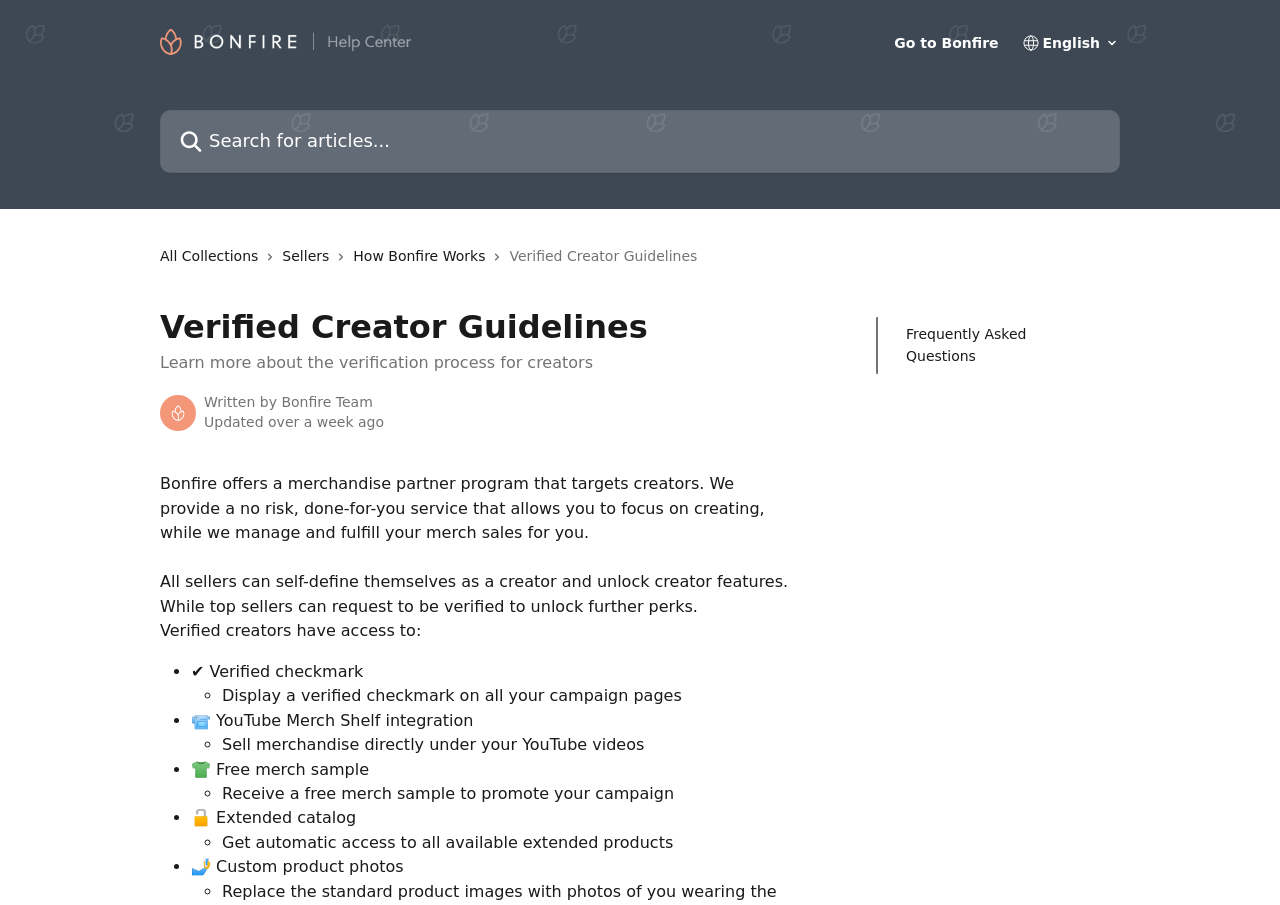Identify the bounding box coordinates for the UI element mentioned here: "name="q" placeholder="Search for articles..."". Provide the coordinates as four float values between 0 and 1, i.e., [left, top, right, bottom].

[0.125, 0.122, 0.875, 0.191]